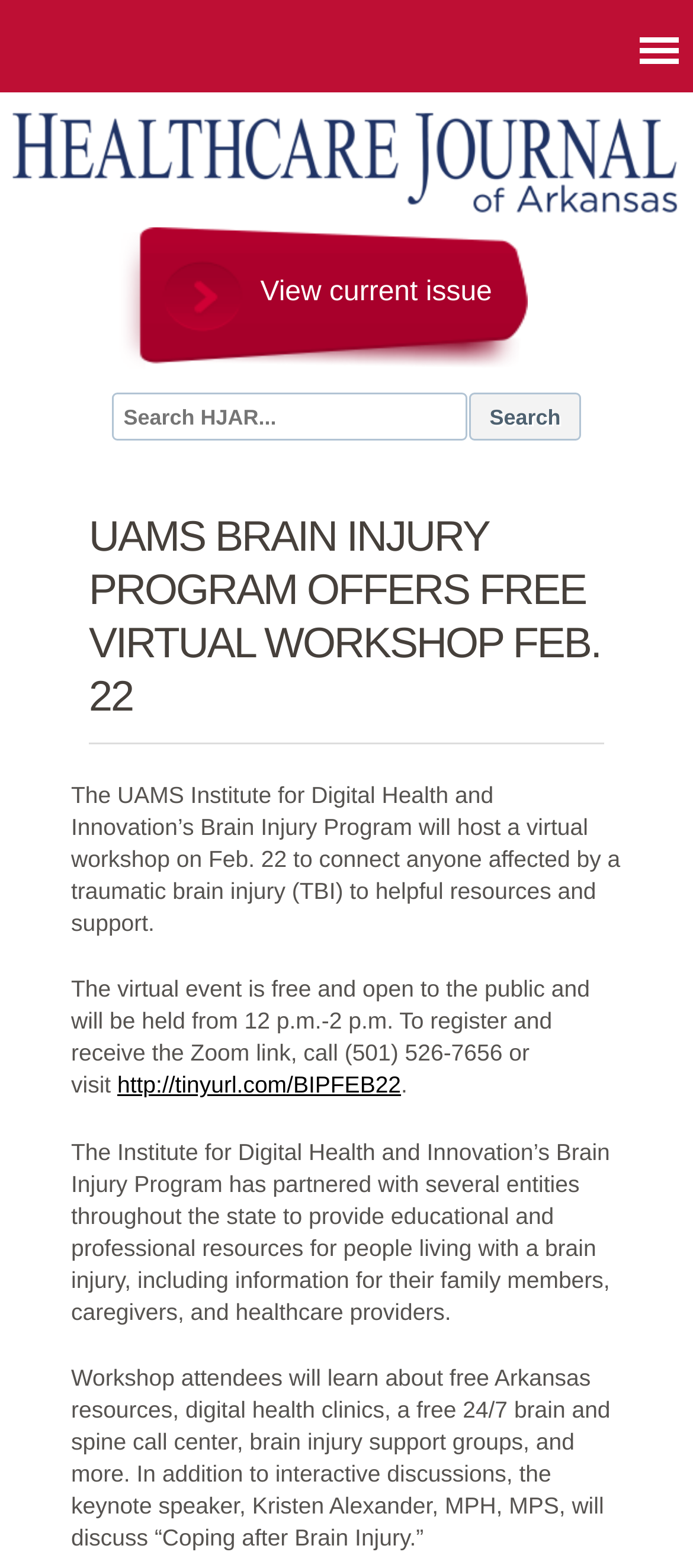Use one word or a short phrase to answer the question provided: 
What is the topic of the virtual workshop?

Brain Injury